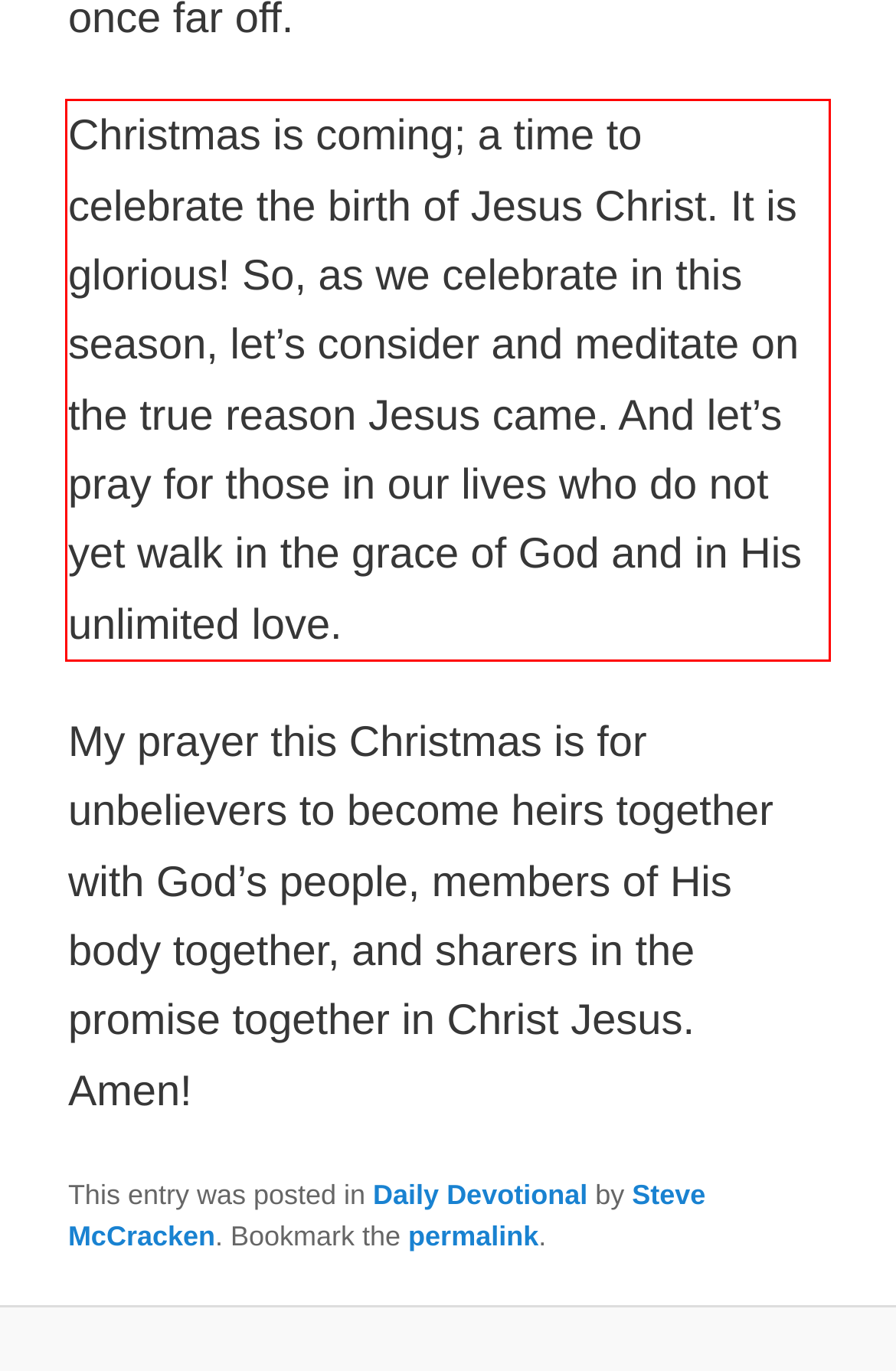Identify the text within the red bounding box on the webpage screenshot and generate the extracted text content.

Christmas is coming; a time to celebrate the birth of Jesus Christ. It is glorious! So, as we celebrate in this season, let’s consider and meditate on the true reason Jesus came. And let’s pray for those in our lives who do not yet walk in the grace of God and in His unlimited love.